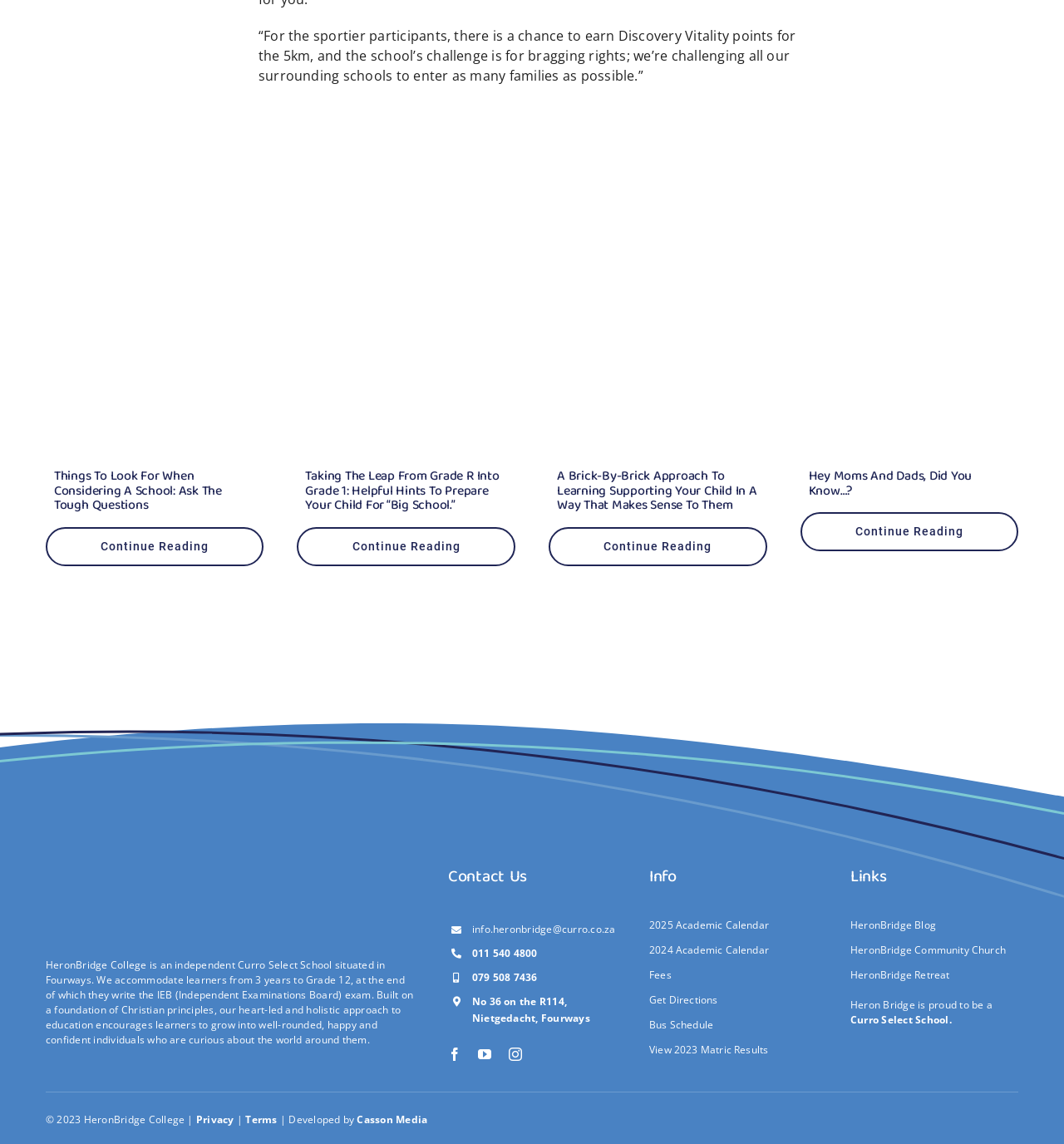What is the name of the school?
Answer the question with a single word or phrase by looking at the picture.

HeronBridge College